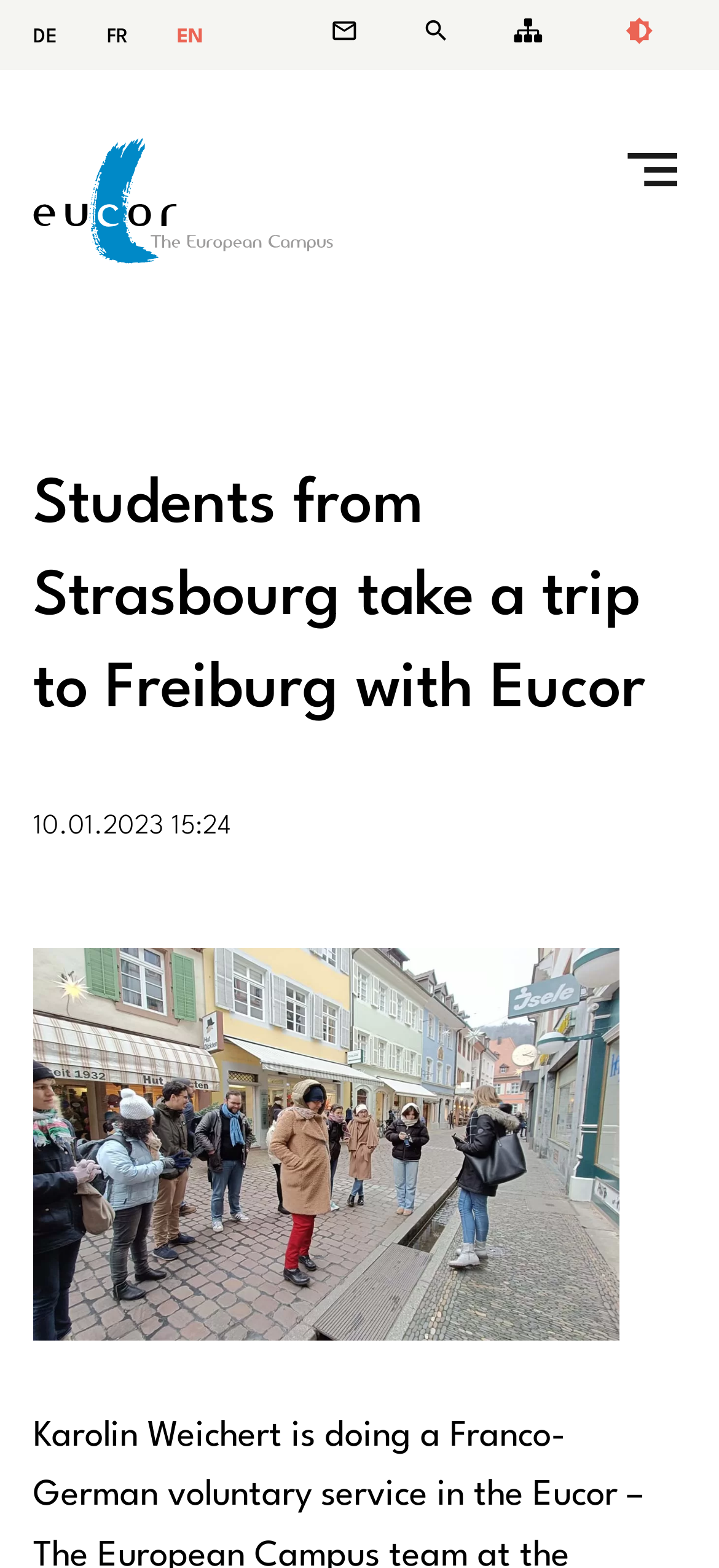Give a one-word or short phrase answer to the question: 
What is the date of the article?

10.01.2023 15:24